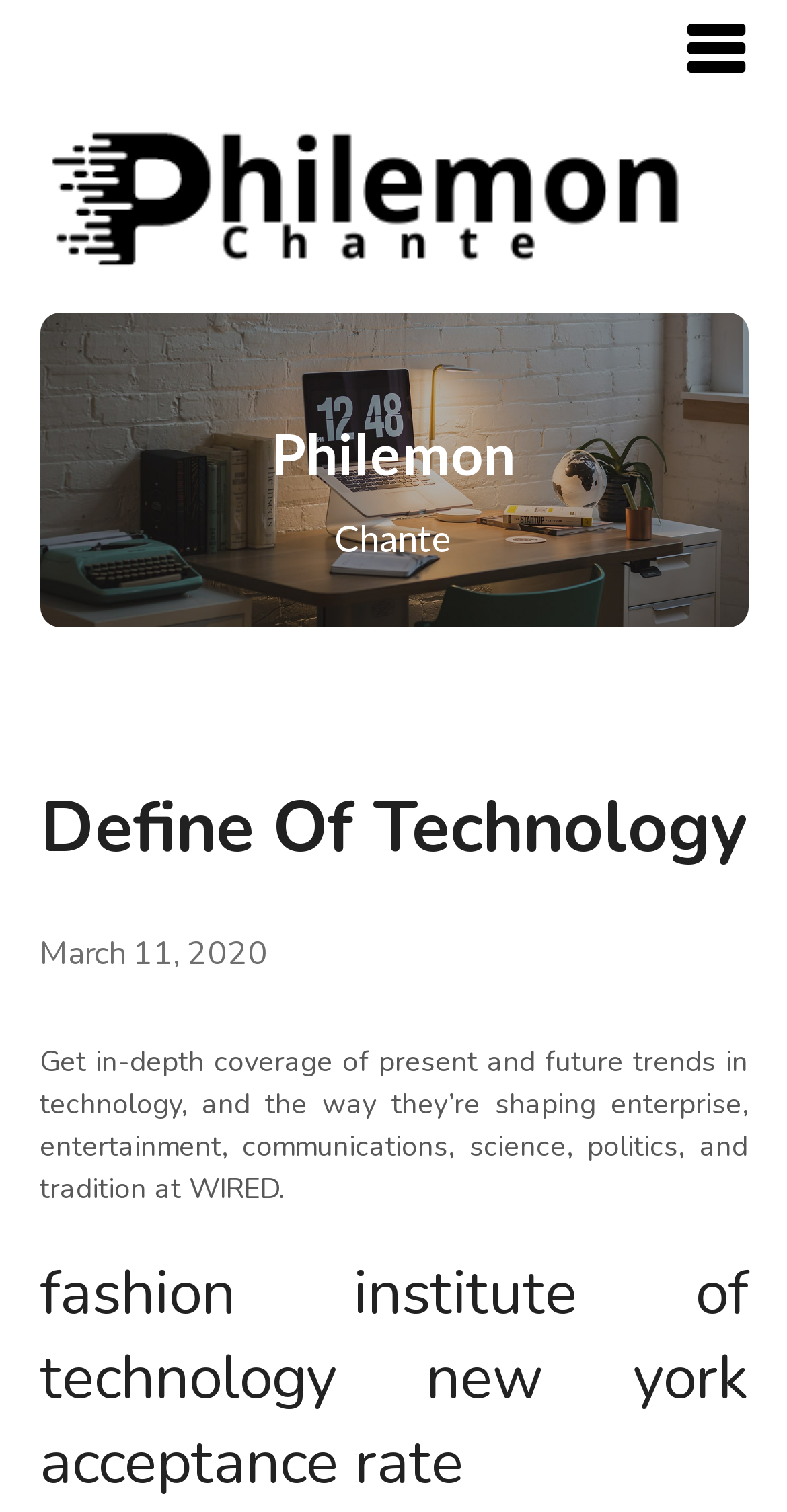Answer the question in one word or a short phrase:
What is the topic of the article?

Technology trends